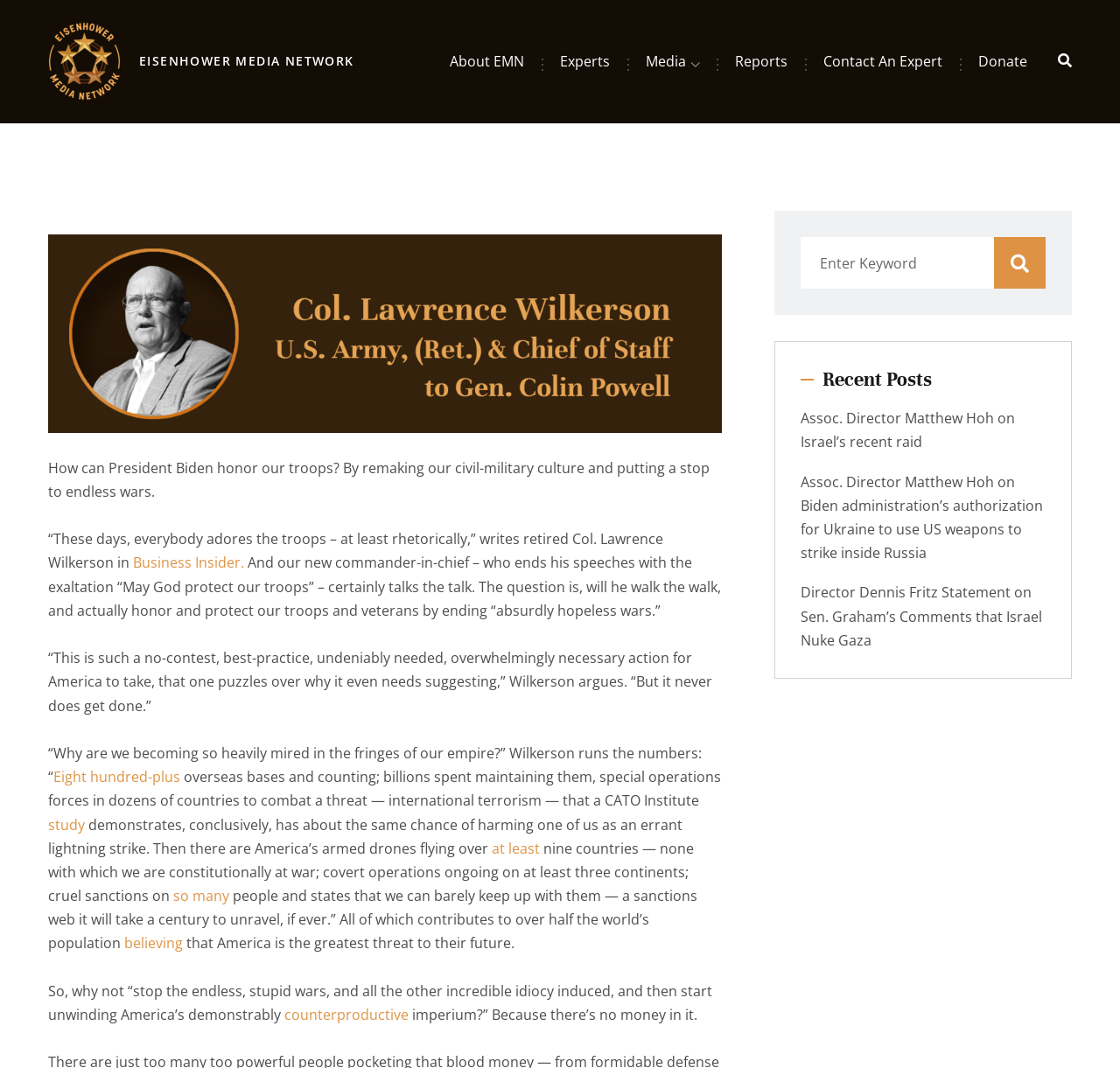Please locate the clickable area by providing the bounding box coordinates to follow this instruction: "Click the 'Logo_EMN_dark-02' logo".

[0.043, 0.02, 0.316, 0.094]